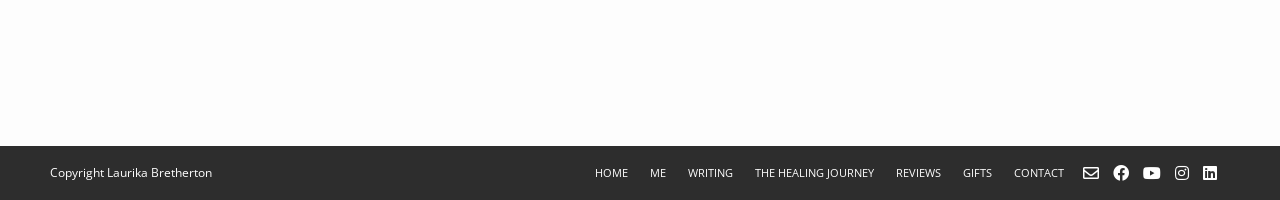For the given element description the healing journey, determine the bounding box coordinates of the UI element. The coordinates should follow the format (top-left x, top-left y, bottom-right x, bottom-right y) and be within the range of 0 to 1.

[0.584, 0.815, 0.688, 0.91]